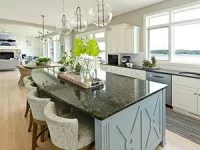Generate an in-depth description of the visual content.

This captivating image showcases a modern kitchen featuring a spacious island with a stunning dark granite countertop that captures the light beautifully. The island is complemented by a row of stylish, uniquely upholstered bar stools, inviting casual gatherings and meals. Above, elegant pendant lights hang, enhancing the kitchen's contemporary aesthetic. Bright windows allow natural light to flood the space, highlighting the soft color palette of the cabinetry and adding warmth to the inviting atmosphere. The arrangement of decorative plants and a centerpiece further enriches the kitchen's design, making it both functional and visually appealing. This kitchen embodies a perfect blend of style and practicality, ideal for family gatherings or entertaining guests.